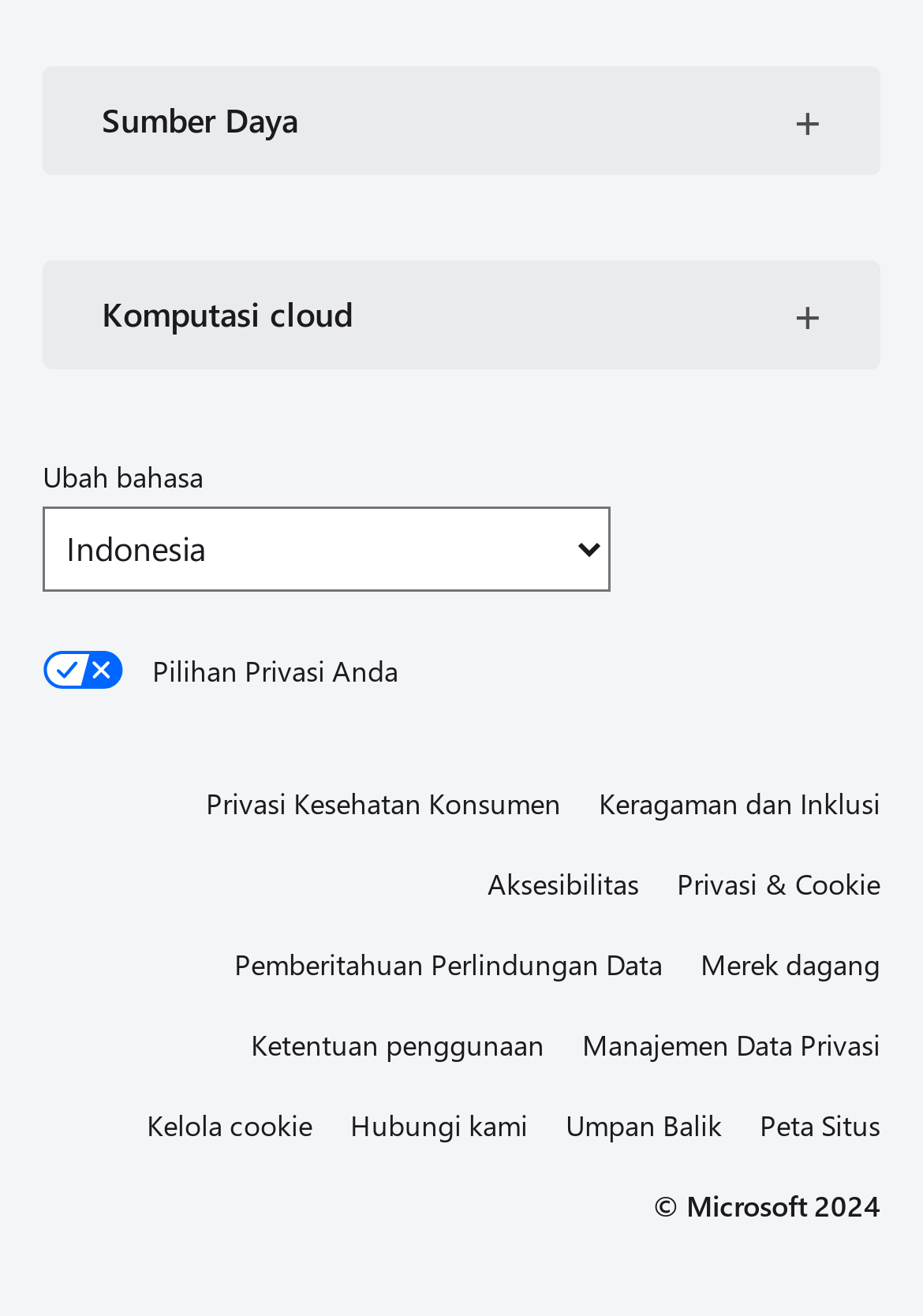What is the text of the button next to 'Ubah bahasa'? Examine the screenshot and reply using just one word or a brief phrase.

Kelola cookie